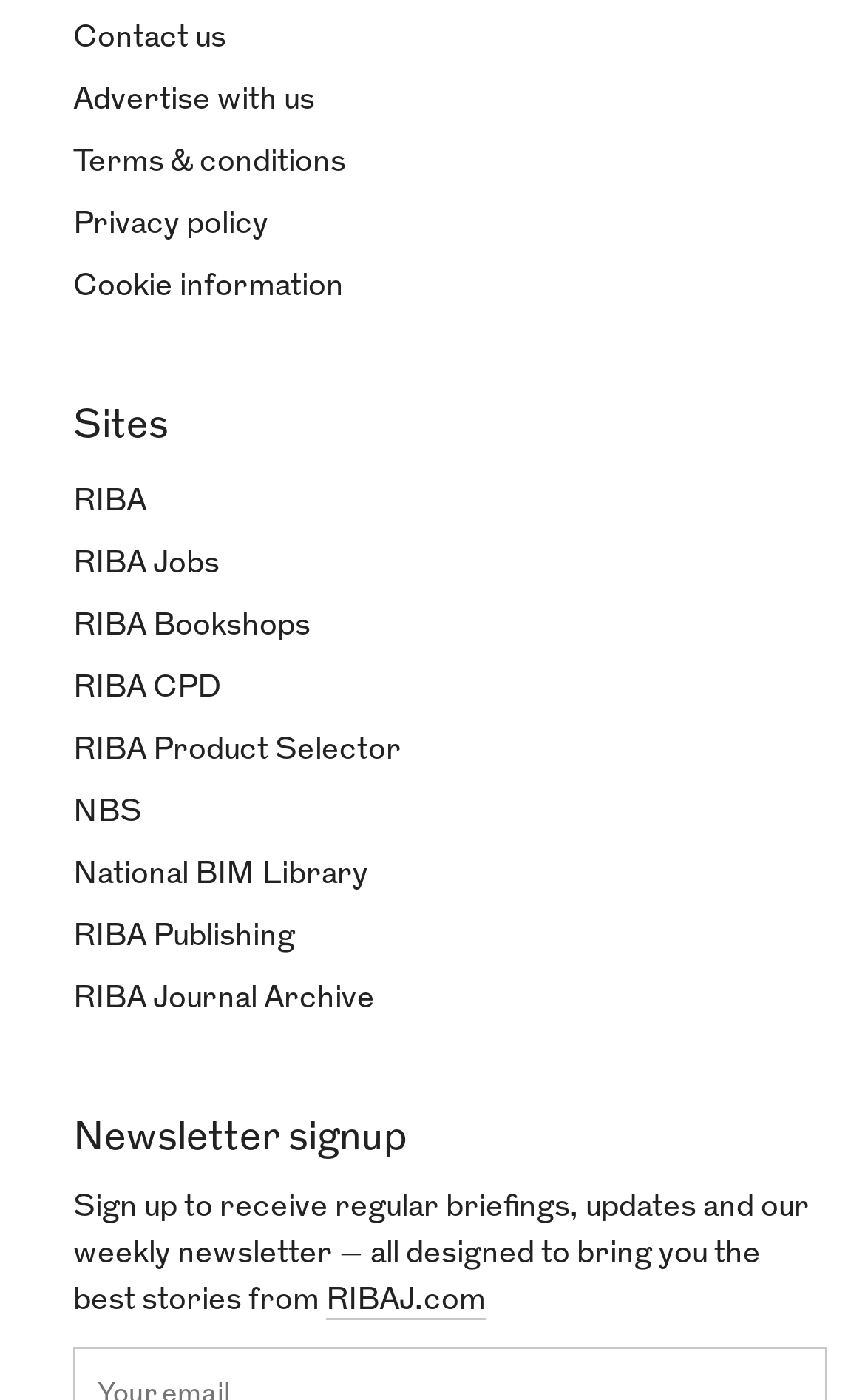Provide a short answer to the following question with just one word or phrase: What is the purpose of the section with the heading 'Newsletter signup'?

To sign up for a newsletter